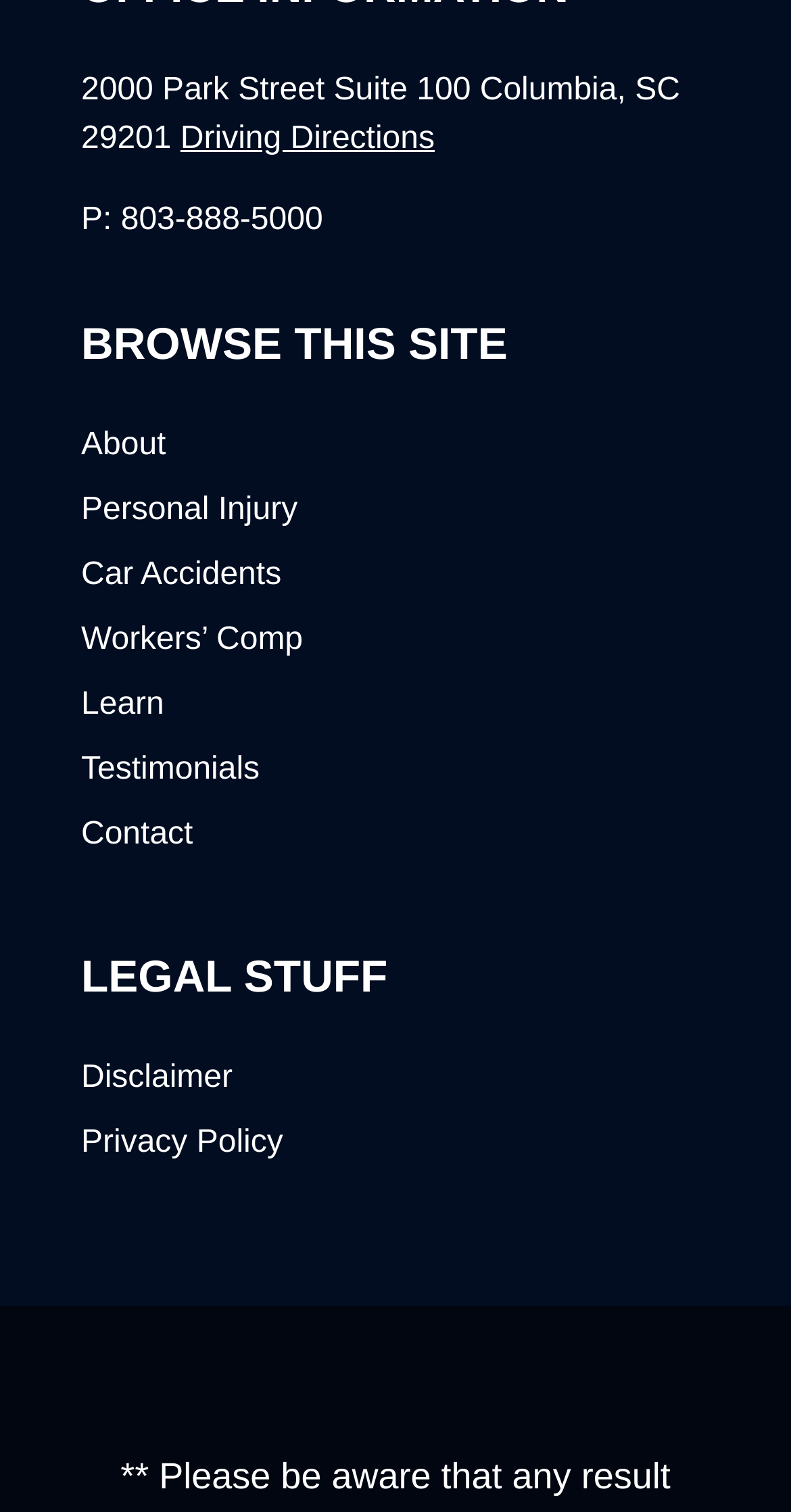What is the phone number to contact?
Analyze the screenshot and provide a detailed answer to the question.

The phone number to contact can be found on the webpage, where it is written in a static text element as 'P: 803-888-5000'.